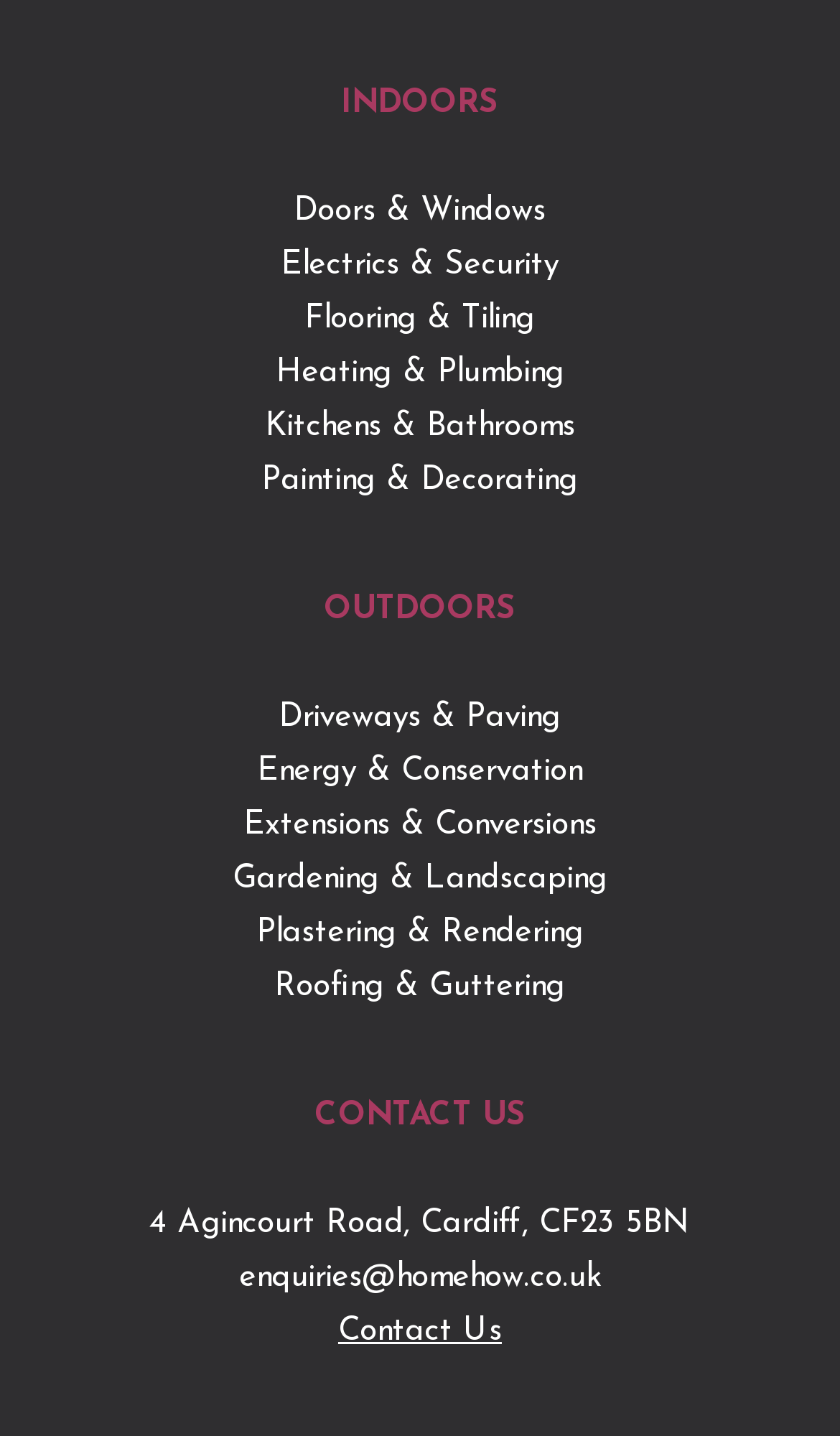What is the email address for enquiries?
Please answer using one word or phrase, based on the screenshot.

enquiries@homehow.co.uk